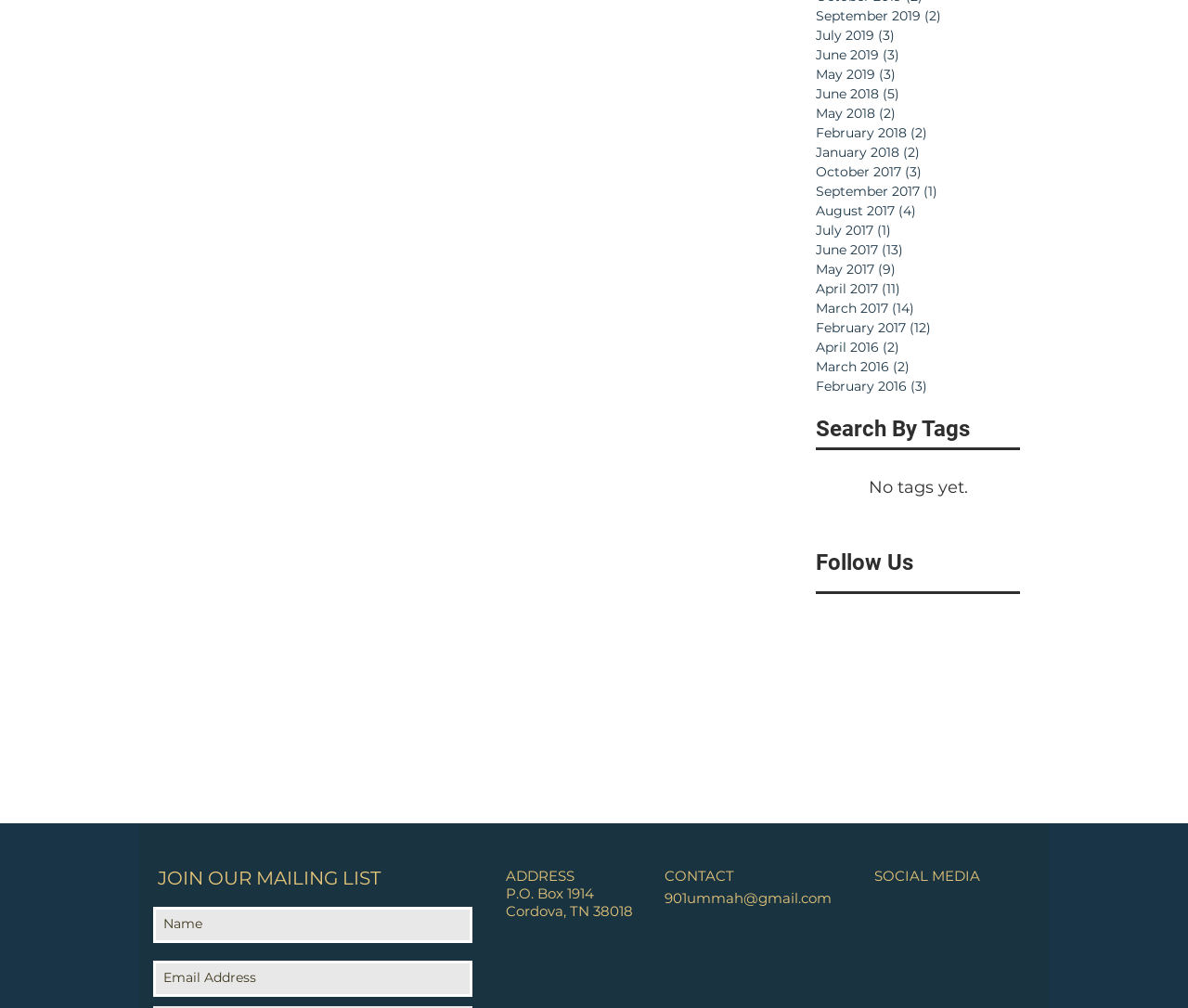Locate the bounding box for the described UI element: "August 2017 (4) 4 posts". Ensure the coordinates are four float numbers between 0 and 1, formatted as [left, top, right, bottom].

[0.687, 0.199, 0.851, 0.219]